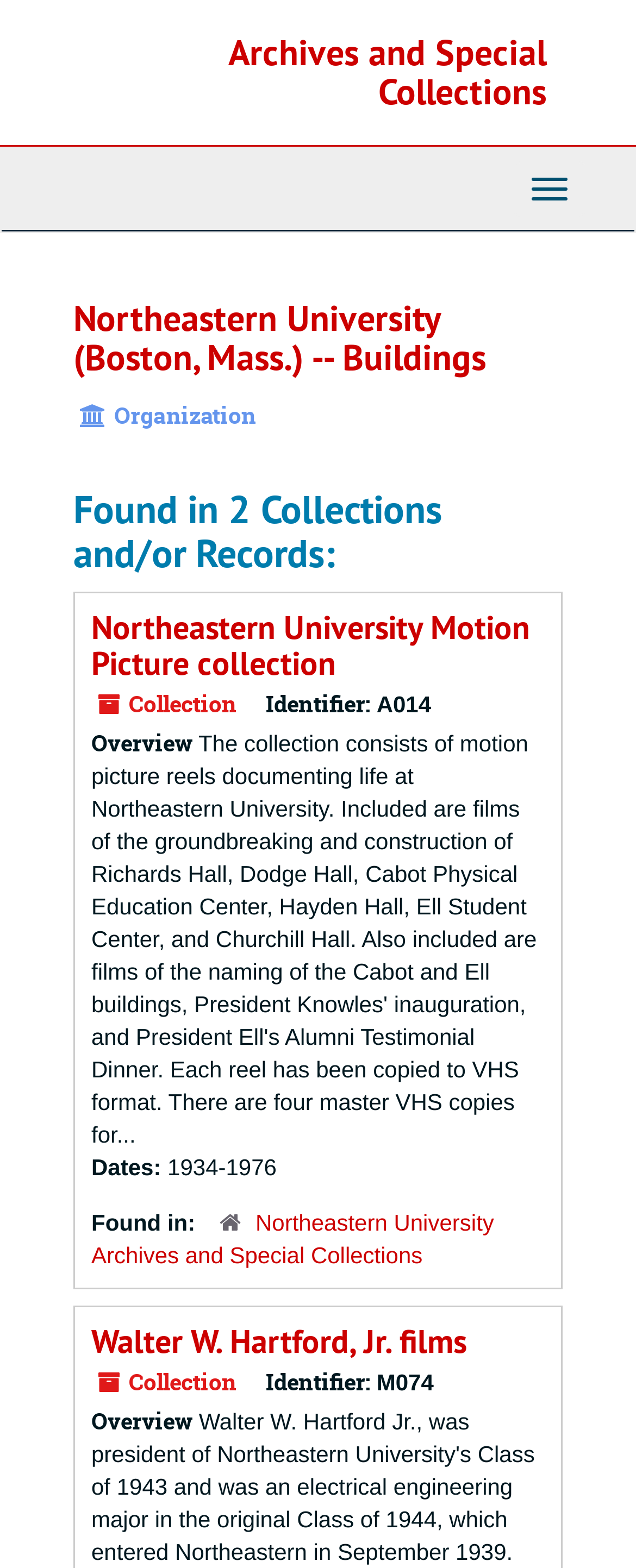What is the name of the university? Look at the image and give a one-word or short phrase answer.

Northeastern University